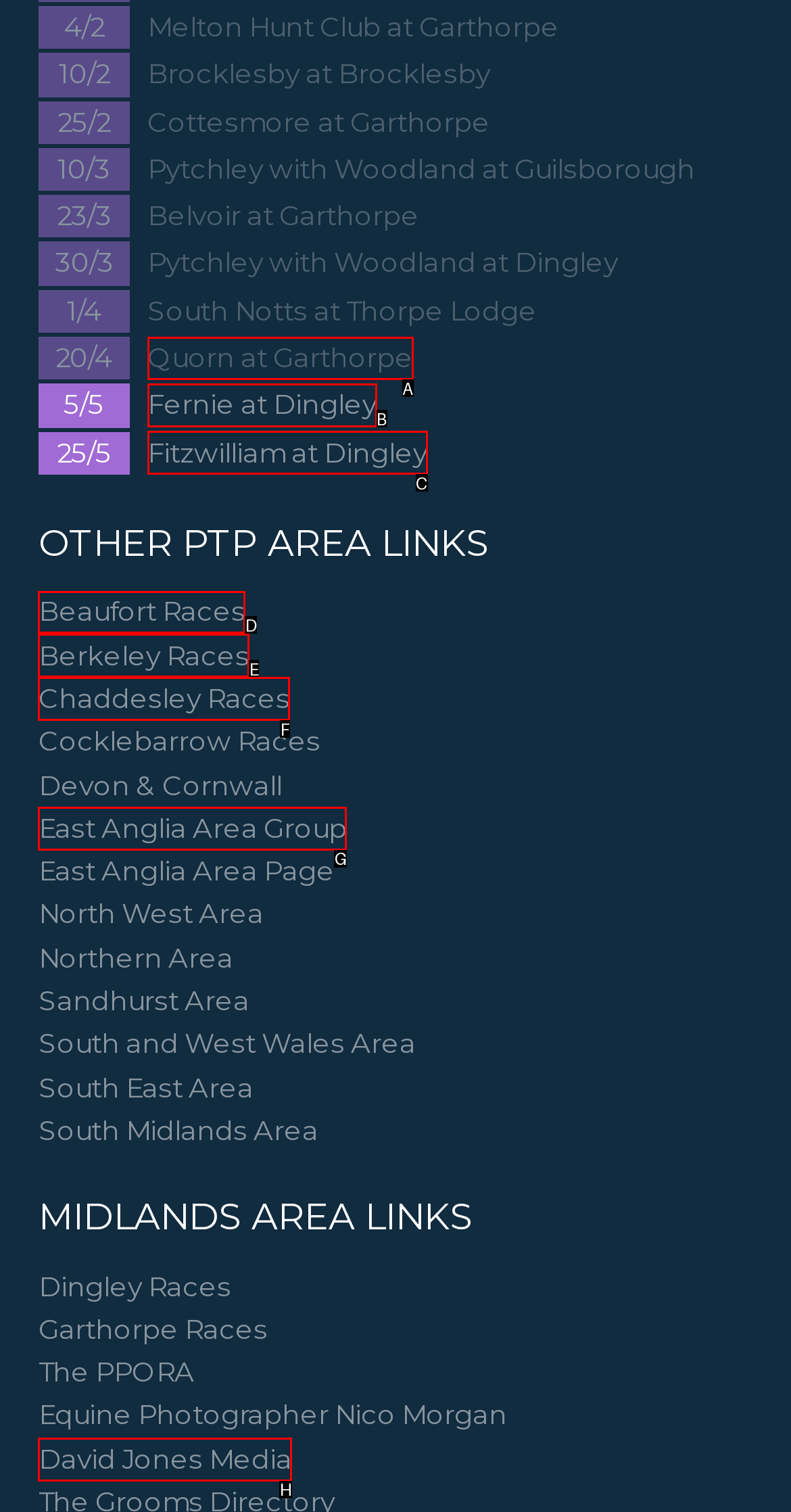Choose the UI element you need to click to carry out the task: Go to Beaufort Races.
Respond with the corresponding option's letter.

D